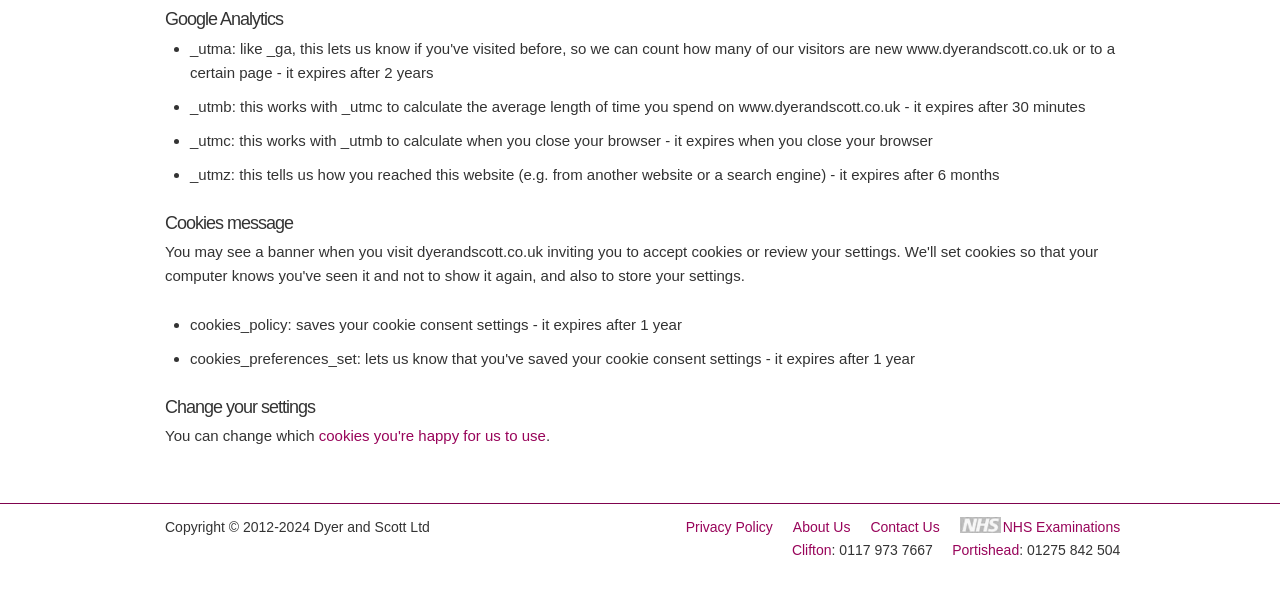What is the phone number of Clifton office?
Provide a fully detailed and comprehensive answer to the question.

The phone number of the Clifton office is 0117 973 7667, which can be found at the bottom of the webpage.